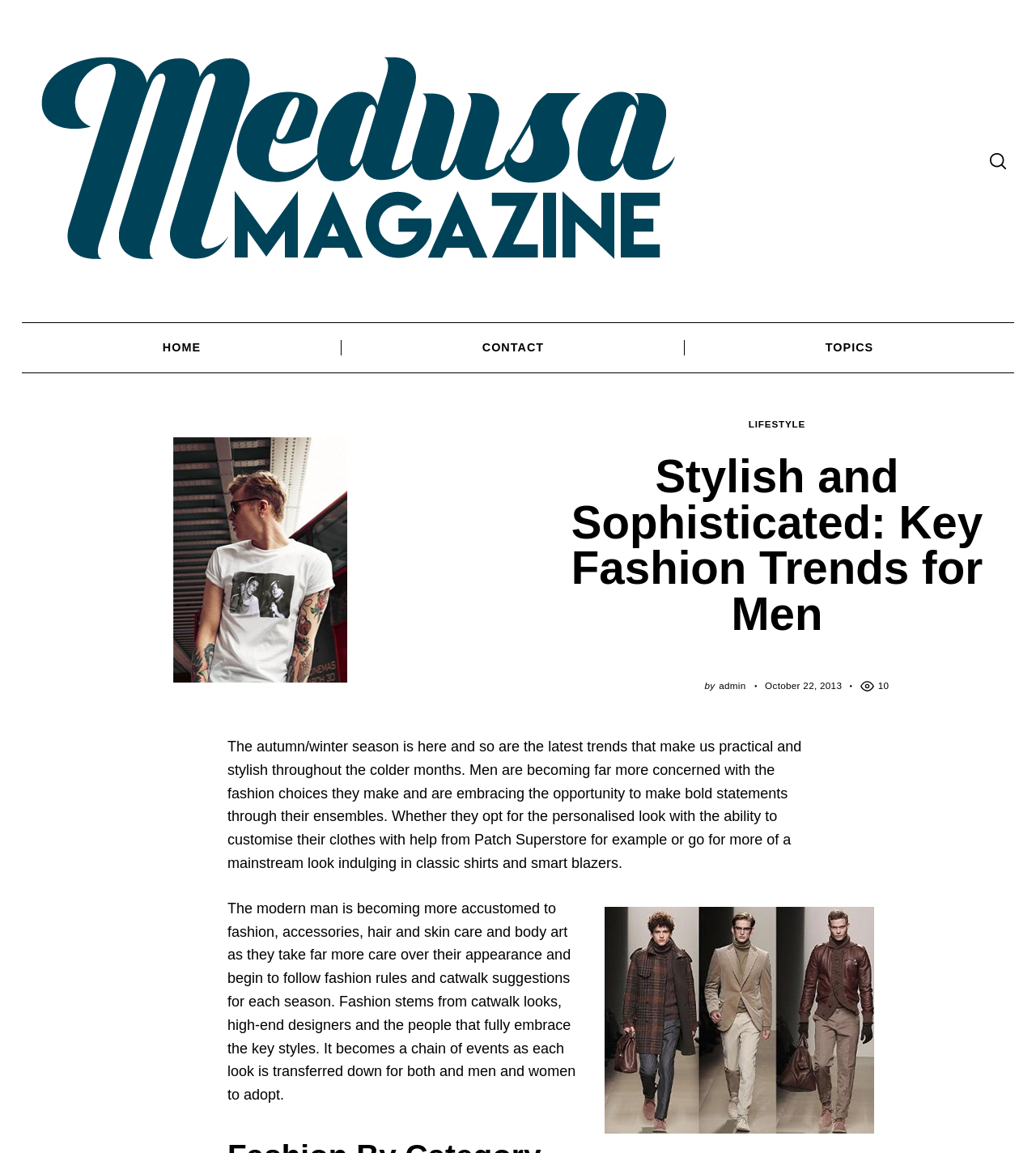How many categories are listed in the main menu?
Can you provide an in-depth and detailed response to the question?

The main menu lists 9 categories, including 'HOME', 'CONTACT', 'TOPICS', 'Business', 'Economy', 'Education', 'Health', 'Lifestyle', and 'News'.